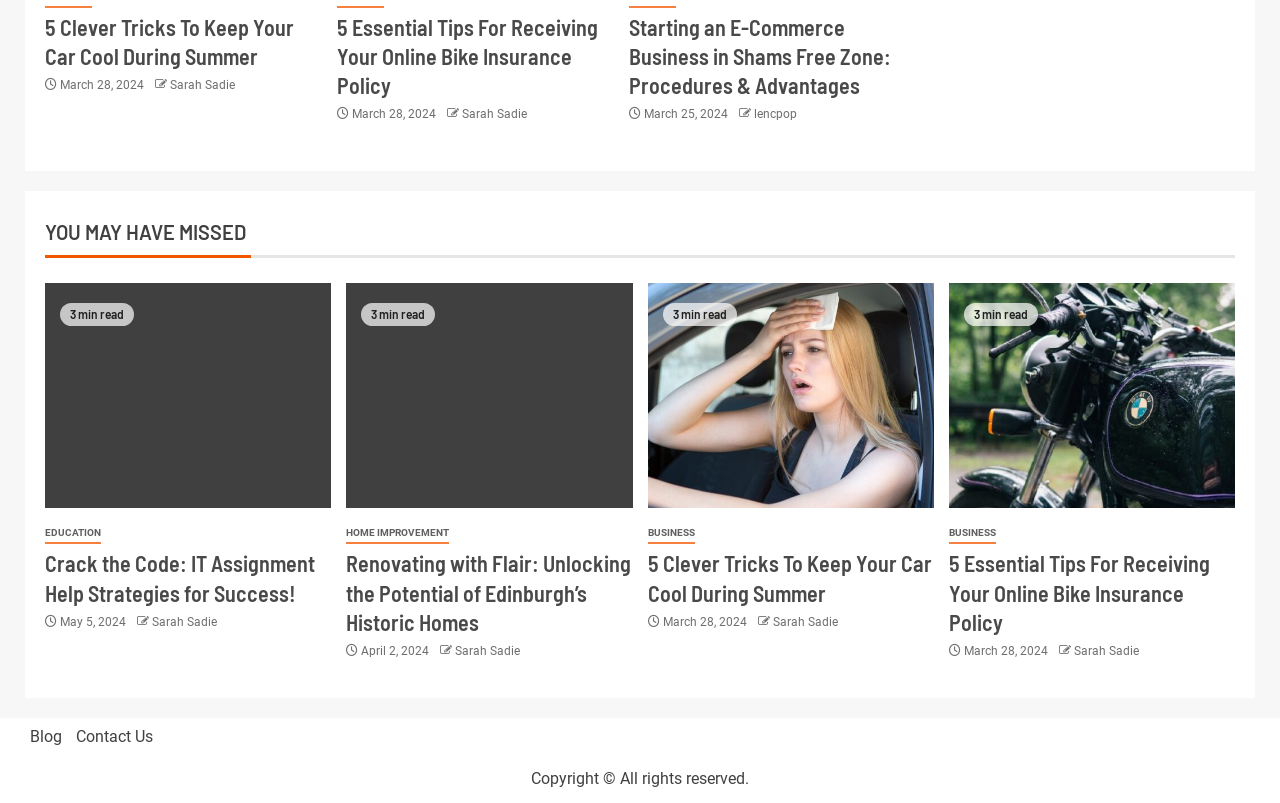Pinpoint the bounding box coordinates of the element that must be clicked to accomplish the following instruction: "Check the 'Bike Insurance Policy' article". The coordinates should be in the format of four float numbers between 0 and 1, i.e., [left, top, right, bottom].

[0.741, 0.684, 0.965, 0.793]